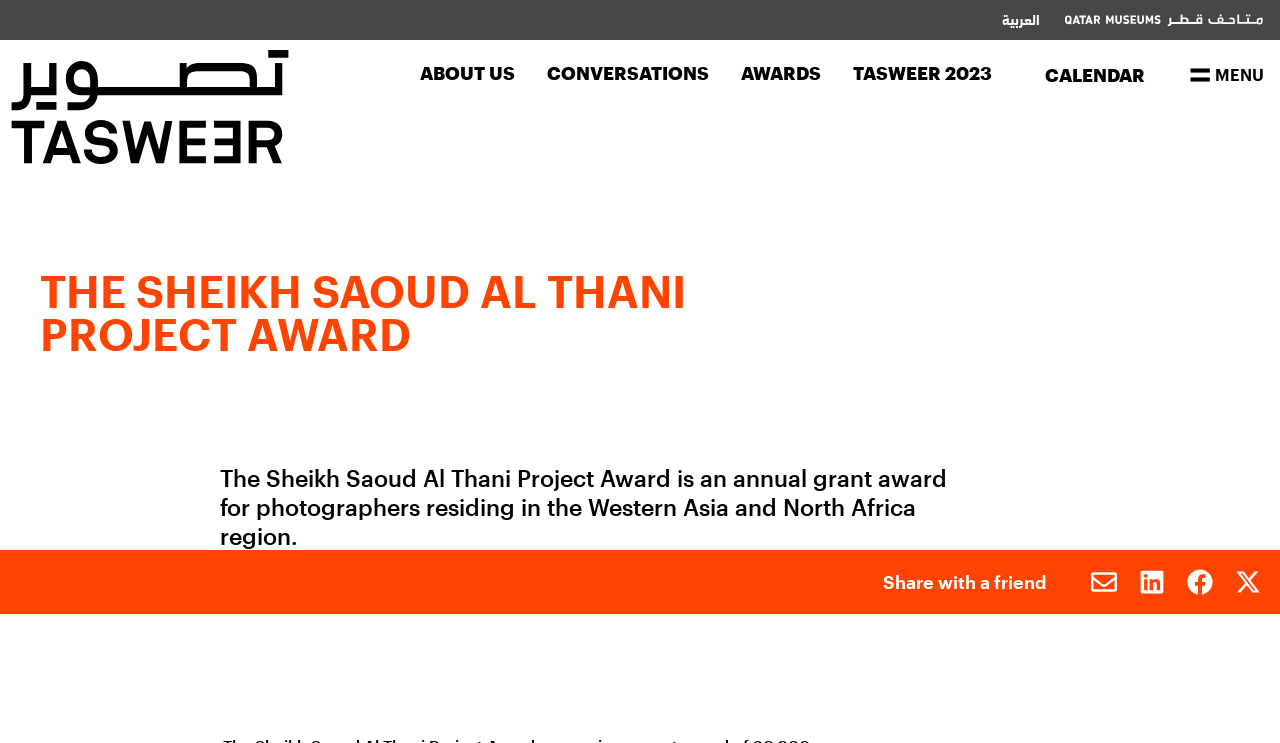Use one word or a short phrase to answer the question provided: 
How many navigation links are there?

7